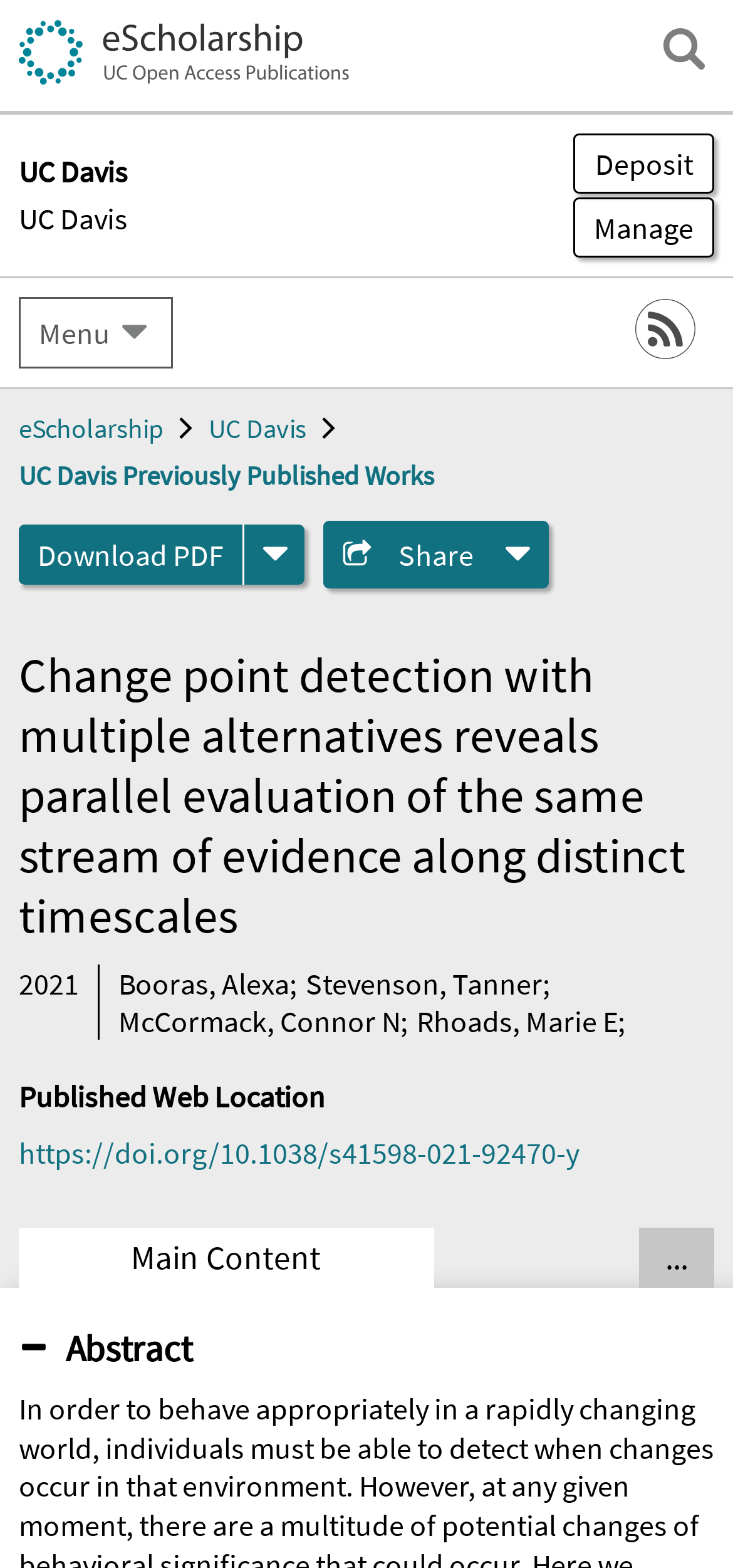What is the name of the university?
Provide an in-depth answer to the question, covering all aspects.

I found the answer by looking at the links and headings on the webpage. There are multiple instances of 'UC Davis' on the page, including a link and a heading, which suggests that it is the name of the university.